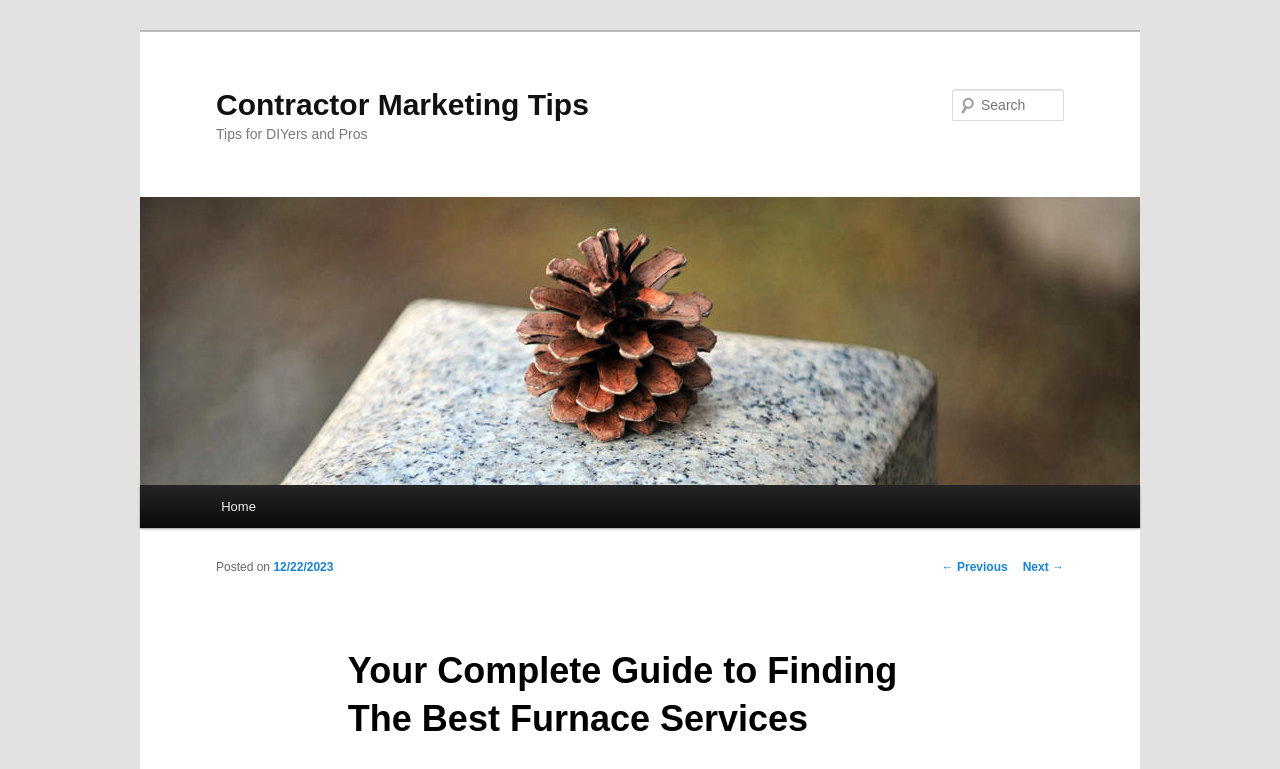Identify the bounding box for the UI element specified in this description: "Contractor Marketing Tips". The coordinates must be four float numbers between 0 and 1, formatted as [left, top, right, bottom].

[0.169, 0.114, 0.46, 0.157]